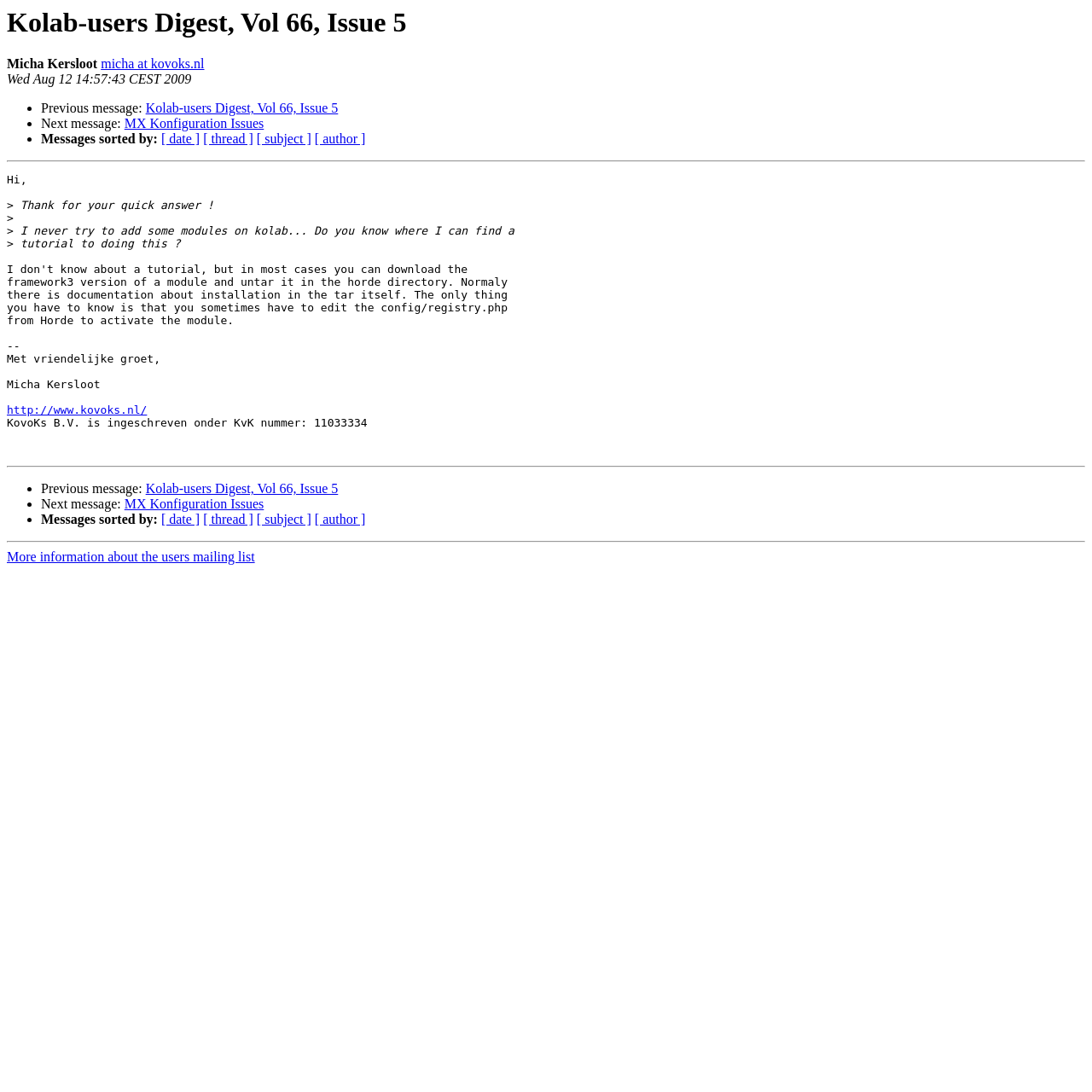Give the bounding box coordinates for the element described as: "http://www.kovoks.nl/".

[0.006, 0.37, 0.135, 0.382]